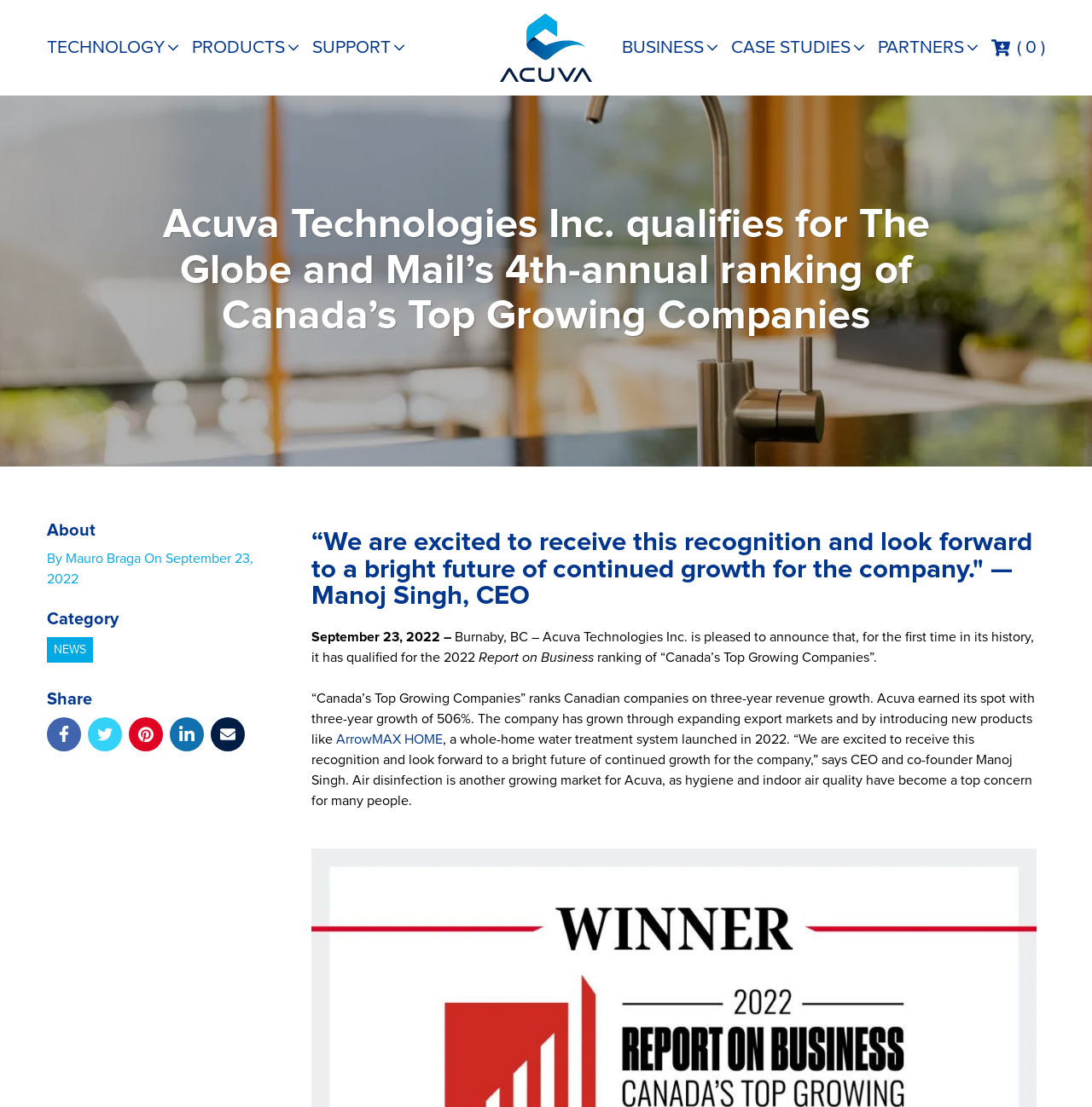Please find the bounding box coordinates of the clickable region needed to complete the following instruction: "Click on PRODUCTS". The bounding box coordinates must consist of four float numbers between 0 and 1, i.e., [left, top, right, bottom].

[0.176, 0.031, 0.273, 0.055]